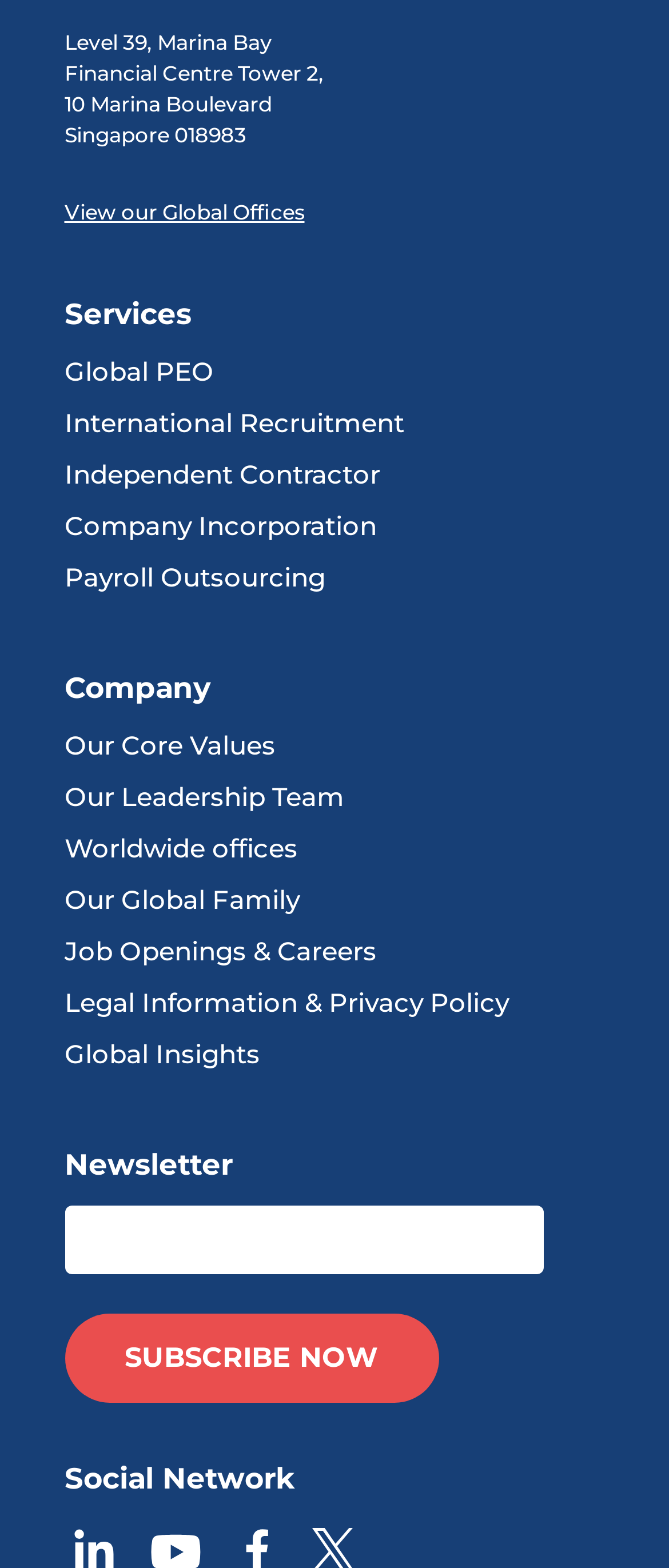From the image, can you give a detailed response to the question below:
What is the category of the 'Our Core Values' link?

I found the 'Our Core Values' link on the page, which suggests that it leads to a page that provides information about the company's values and mission. This link is categorized under the 'About the company' section, as it provides information about the company's culture and principles.